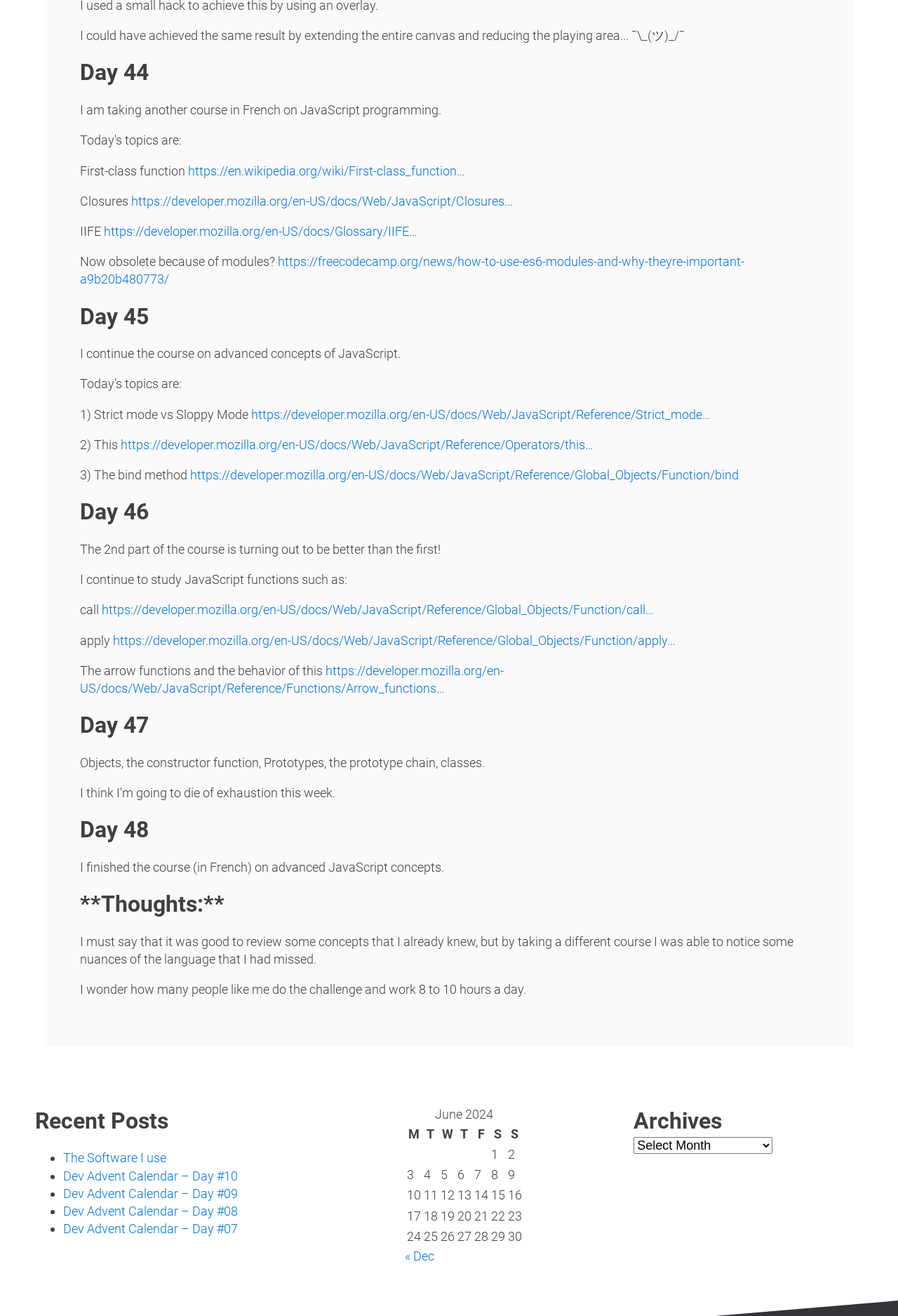Determine the bounding box coordinates of the clickable region to execute the instruction: "Click the link to learn about first-class functions". The coordinates should be four float numbers between 0 and 1, denoted as [left, top, right, bottom].

[0.209, 0.124, 0.518, 0.135]